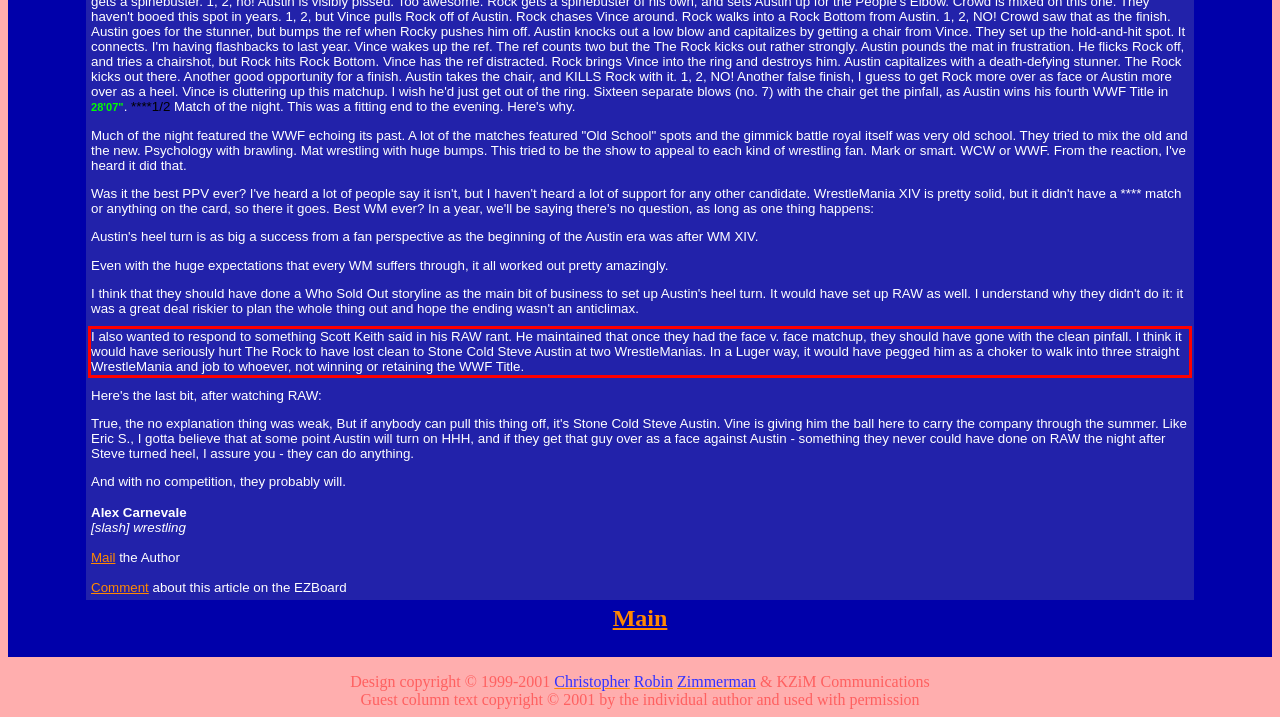Please perform OCR on the UI element surrounded by the red bounding box in the given webpage screenshot and extract its text content.

I also wanted to respond to something Scott Keith said in his RAW rant. He maintained that once they had the face v. face matchup, they should have gone with the clean pinfall. I think it would have seriously hurt The Rock to have lost clean to Stone Cold Steve Austin at two WrestleManias. In a Luger way, it would have pegged him as a choker to walk into three straight WrestleMania and job to whoever, not winning or retaining the WWF Title.